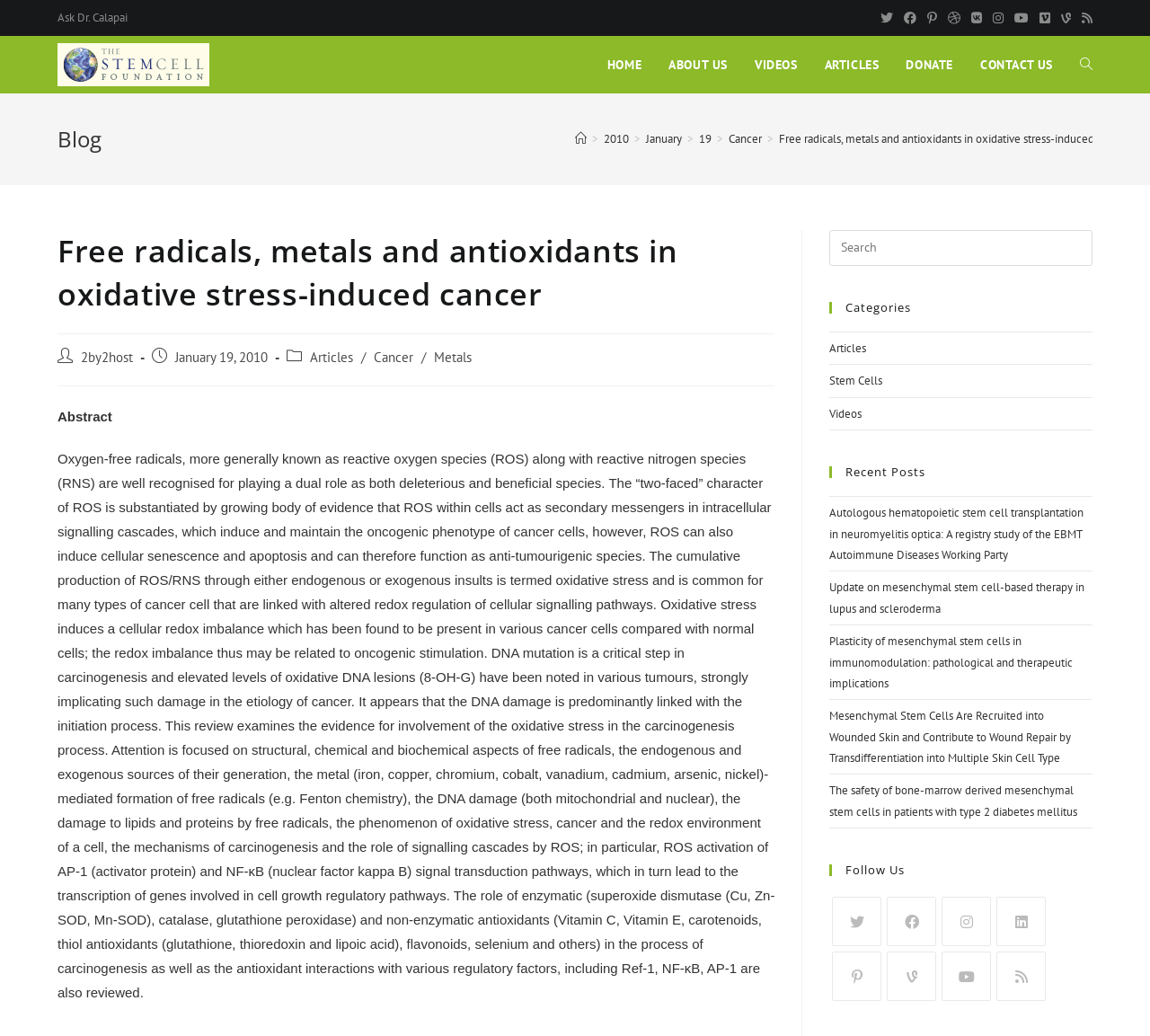Using the format (top-left x, top-left y, bottom-right x, bottom-right y), and given the element description, identify the bounding box coordinates within the screenshot: Toggle website search

[0.927, 0.035, 0.962, 0.091]